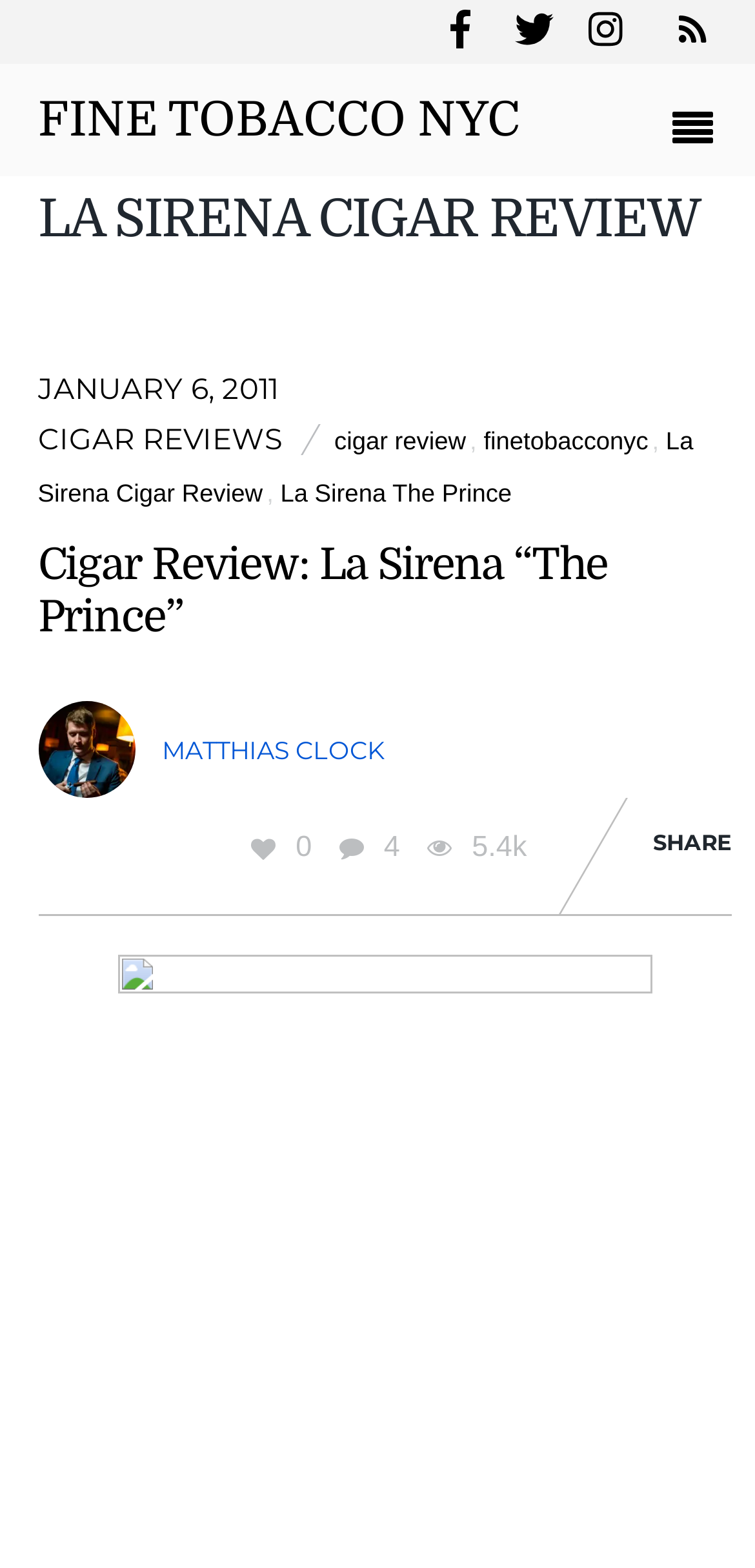How many social media links are there?
Look at the image and respond with a single word or a short phrase.

4